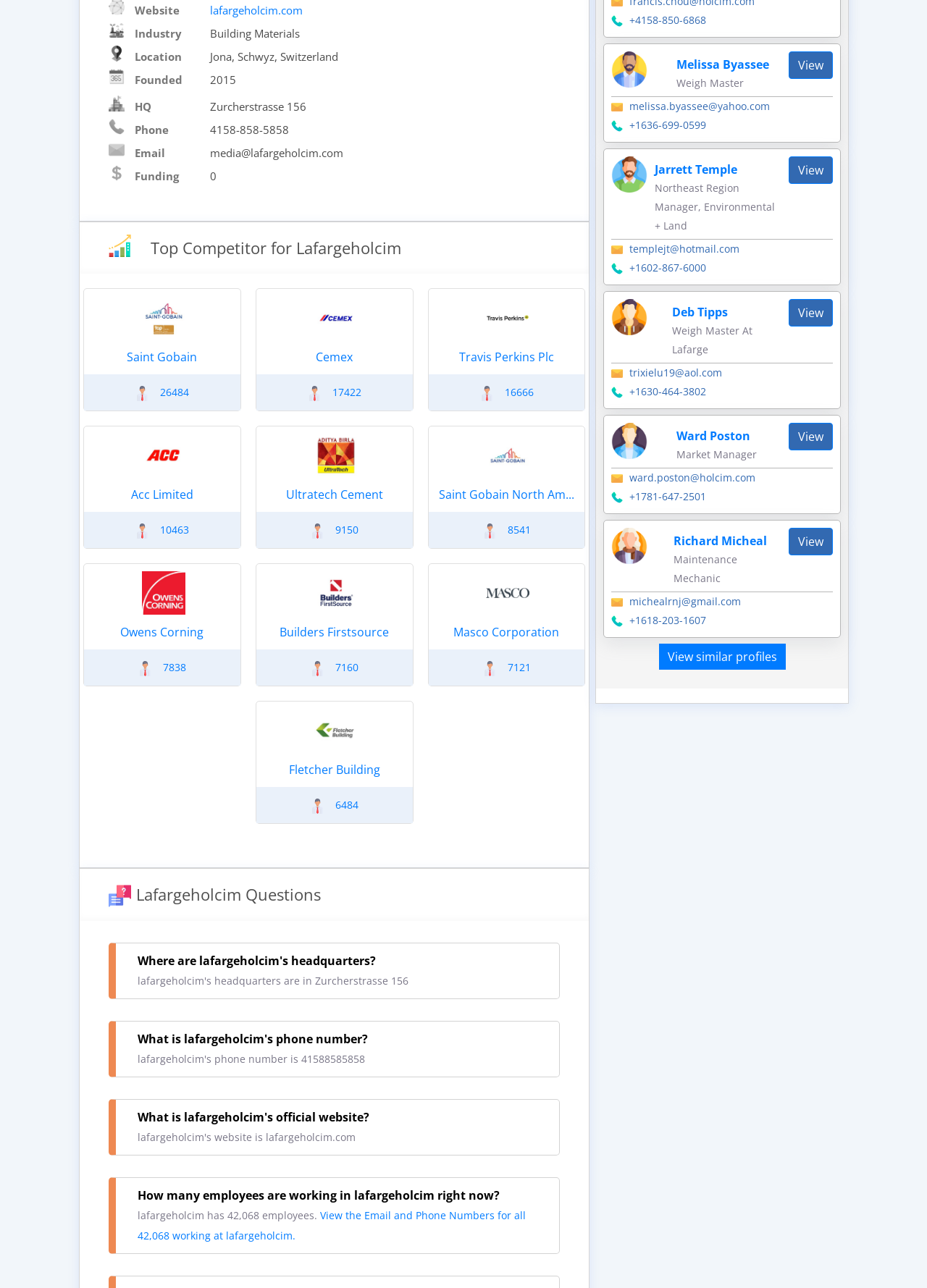From the screenshot, find the bounding box of the UI element matching this description: "Fletcher Building". Supply the bounding box coordinates in the form [left, top, right, bottom], each a float between 0 and 1.

[0.276, 0.551, 0.445, 0.606]